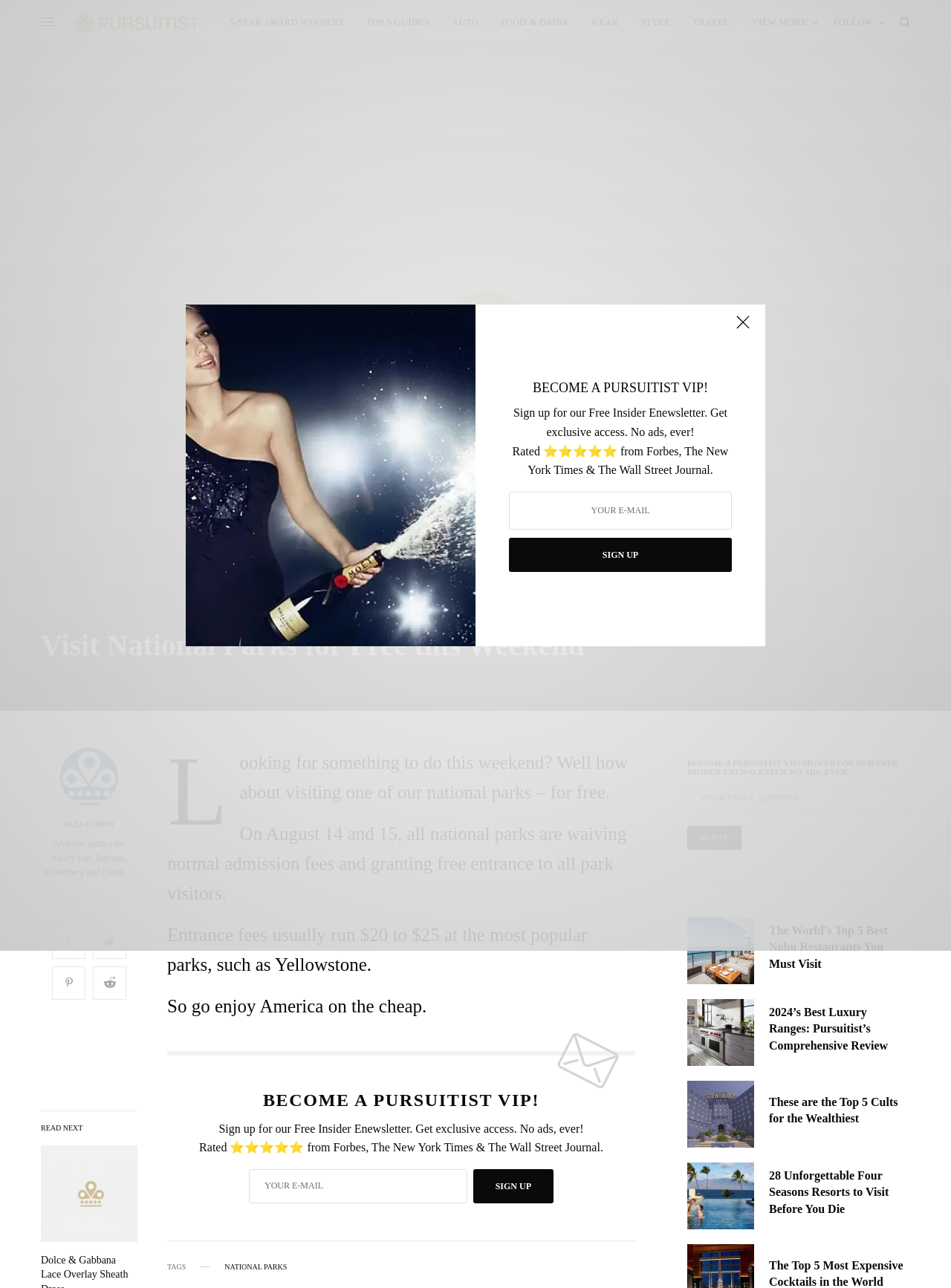Please identify and generate the text content of the webpage's main heading.

Visit National Parks for Free this Weekend